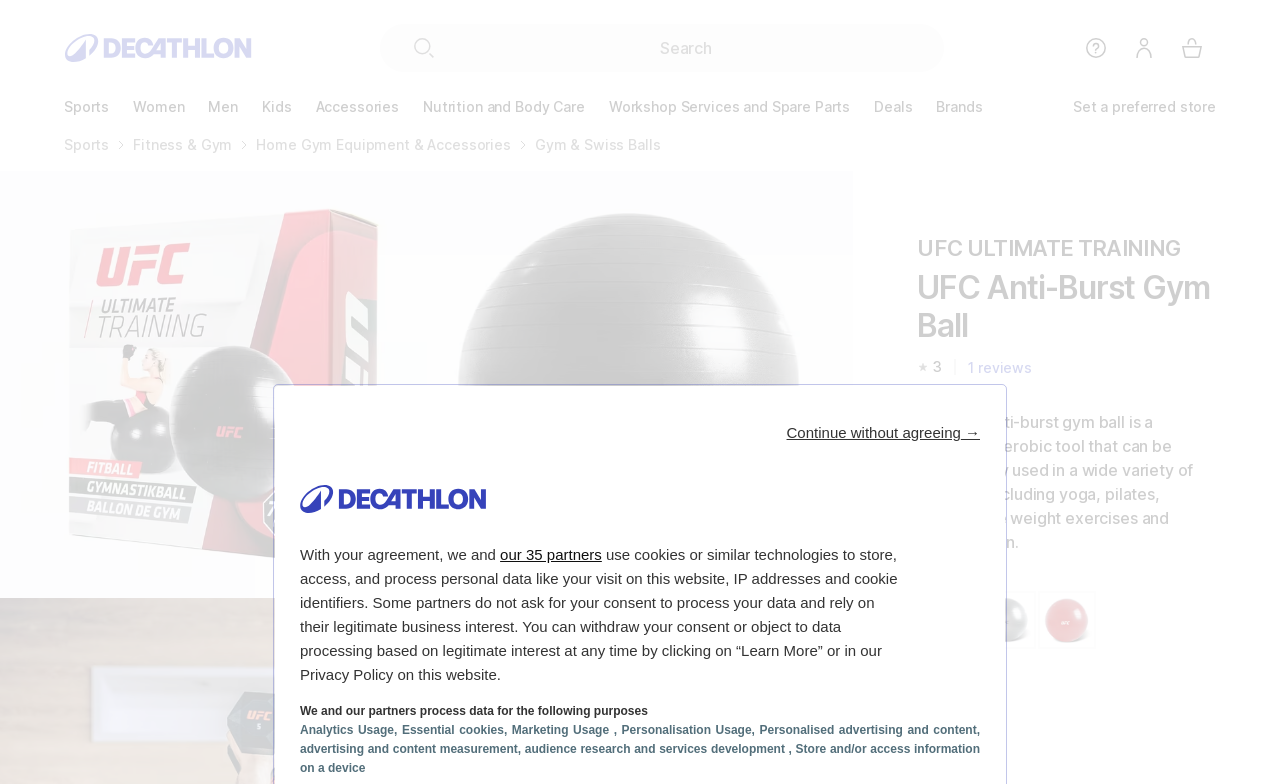Give the bounding box coordinates for the element described by: "Workshop Services and Spare Parts".

[0.476, 0.122, 0.664, 0.149]